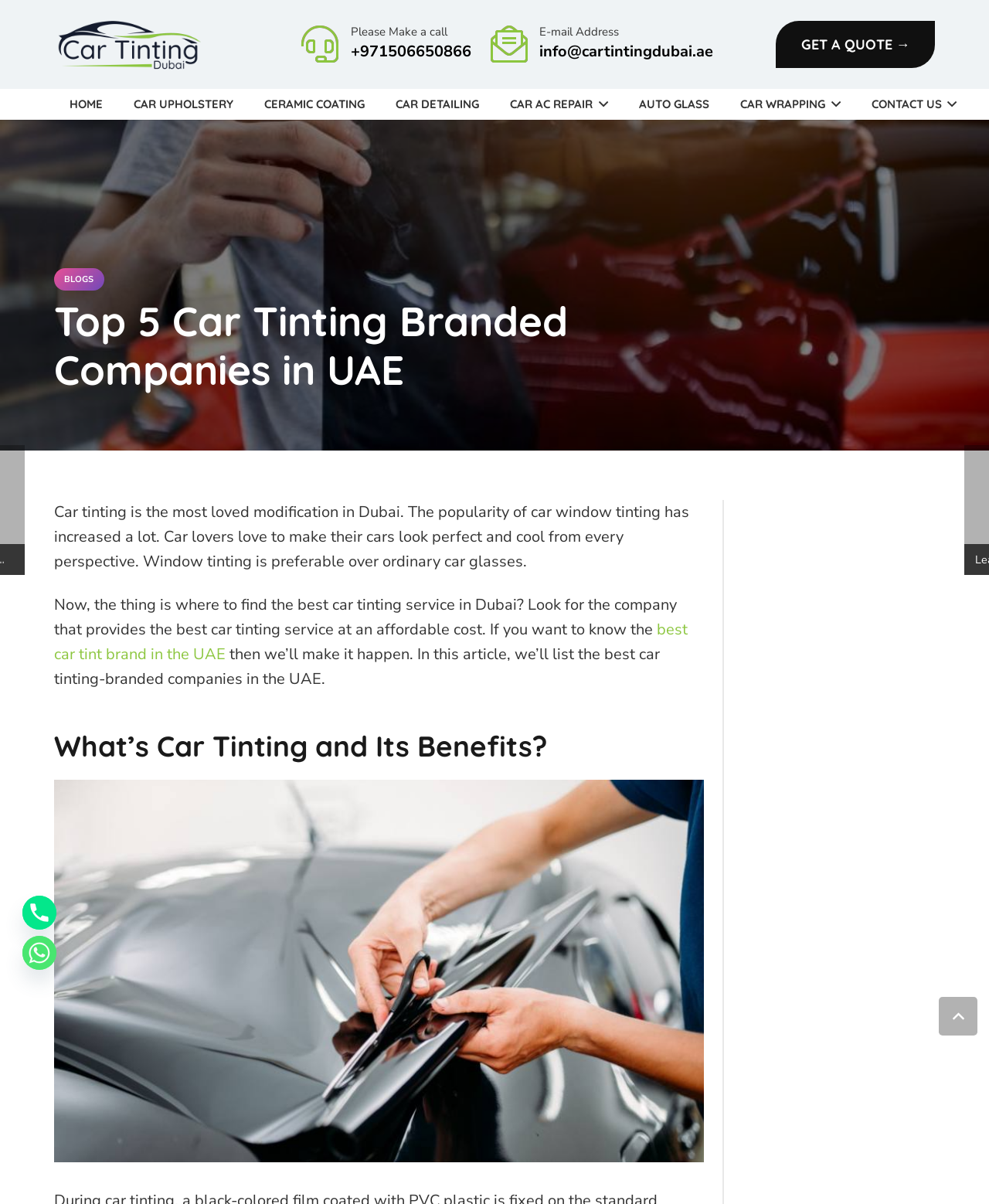Identify the bounding box coordinates of the clickable section necessary to follow the following instruction: "Read the 'What’s Car Tinting and Its Benefits?' article". The coordinates should be presented as four float numbers from 0 to 1, i.e., [left, top, right, bottom].

[0.055, 0.59, 0.712, 0.633]